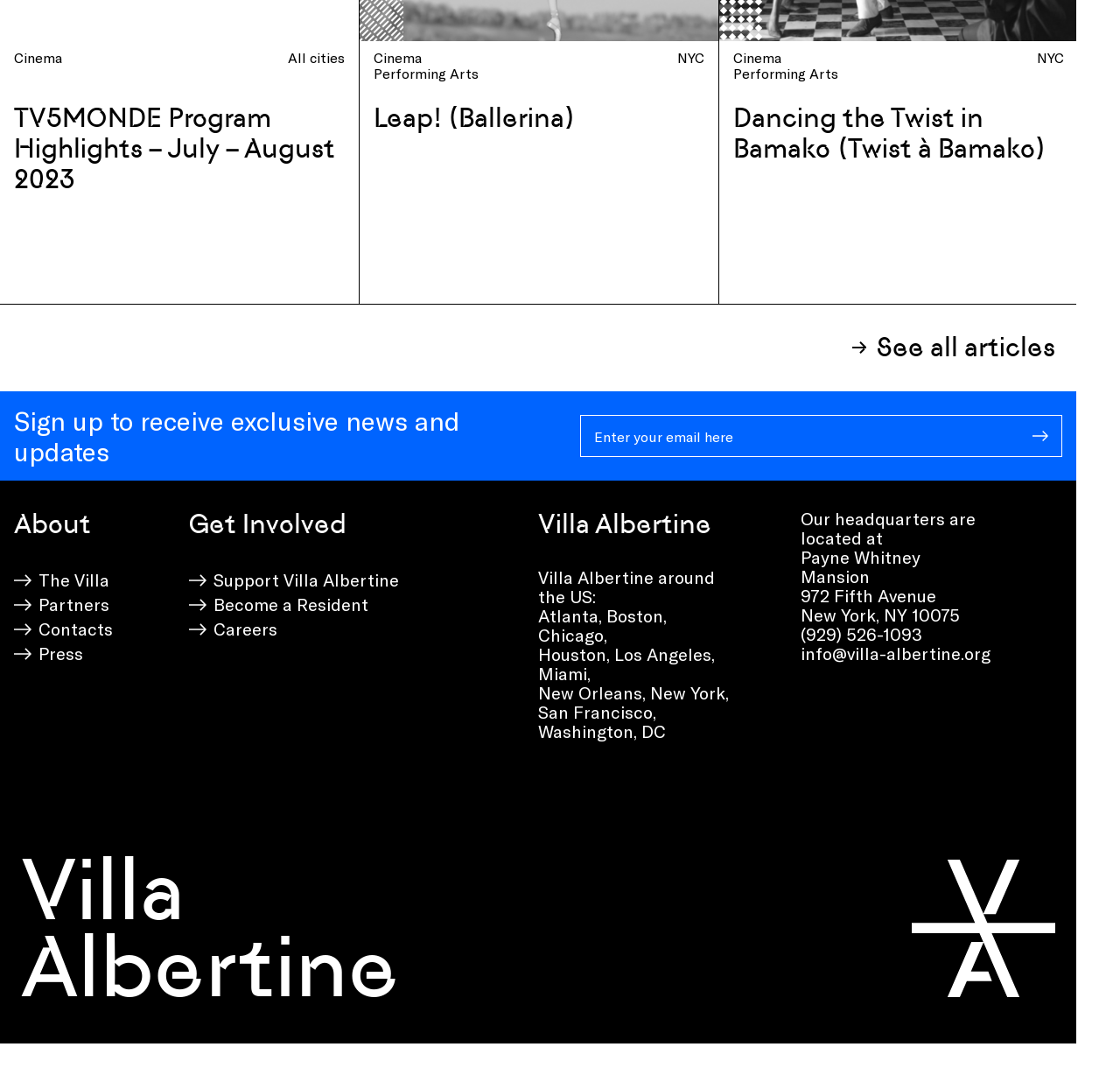Please locate the clickable area by providing the bounding box coordinates to follow this instruction: "Contact Villa Albertine".

[0.714, 0.602, 0.884, 0.621]